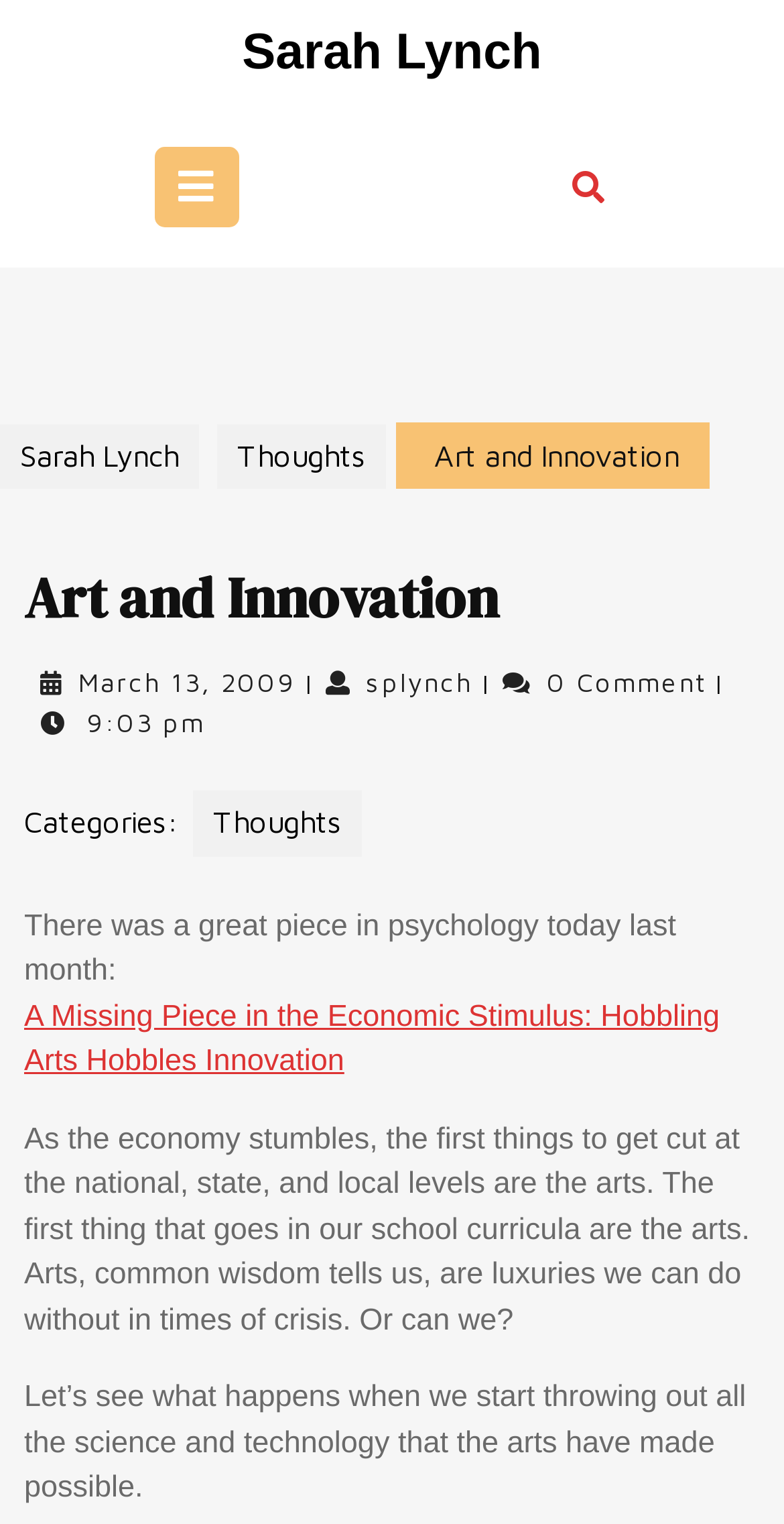Please provide a one-word or phrase answer to the question: 
What is the date of the blog post?

March 13, 2009